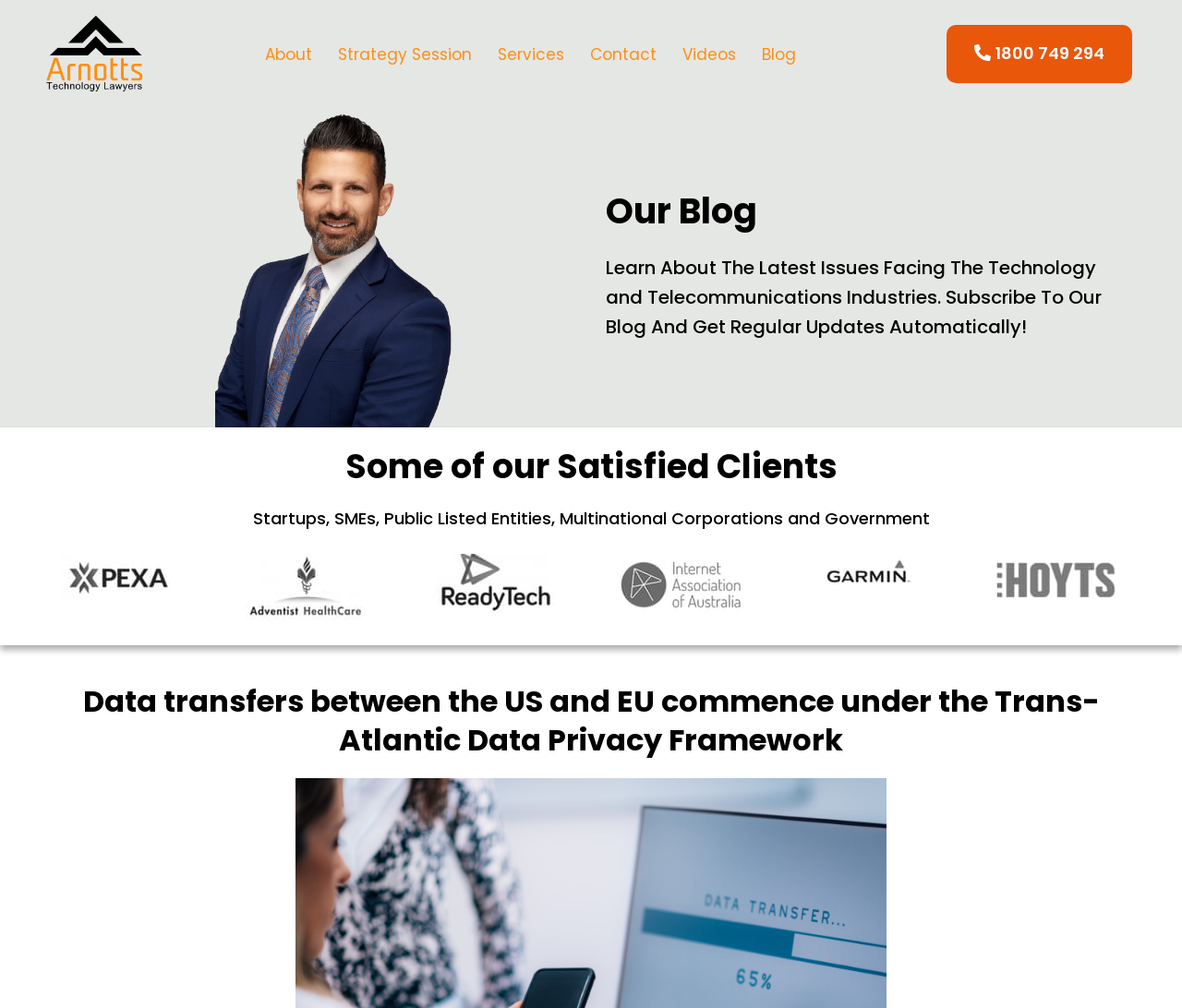What type of clients does the law firm serve?
Please respond to the question with a detailed and informative answer.

The static text under the heading 'Some of our Satisfied Clients' lists the types of clients served by the law firm, which includes Startups, SMEs, Public Listed Entities, Multinational Corporations and Government.